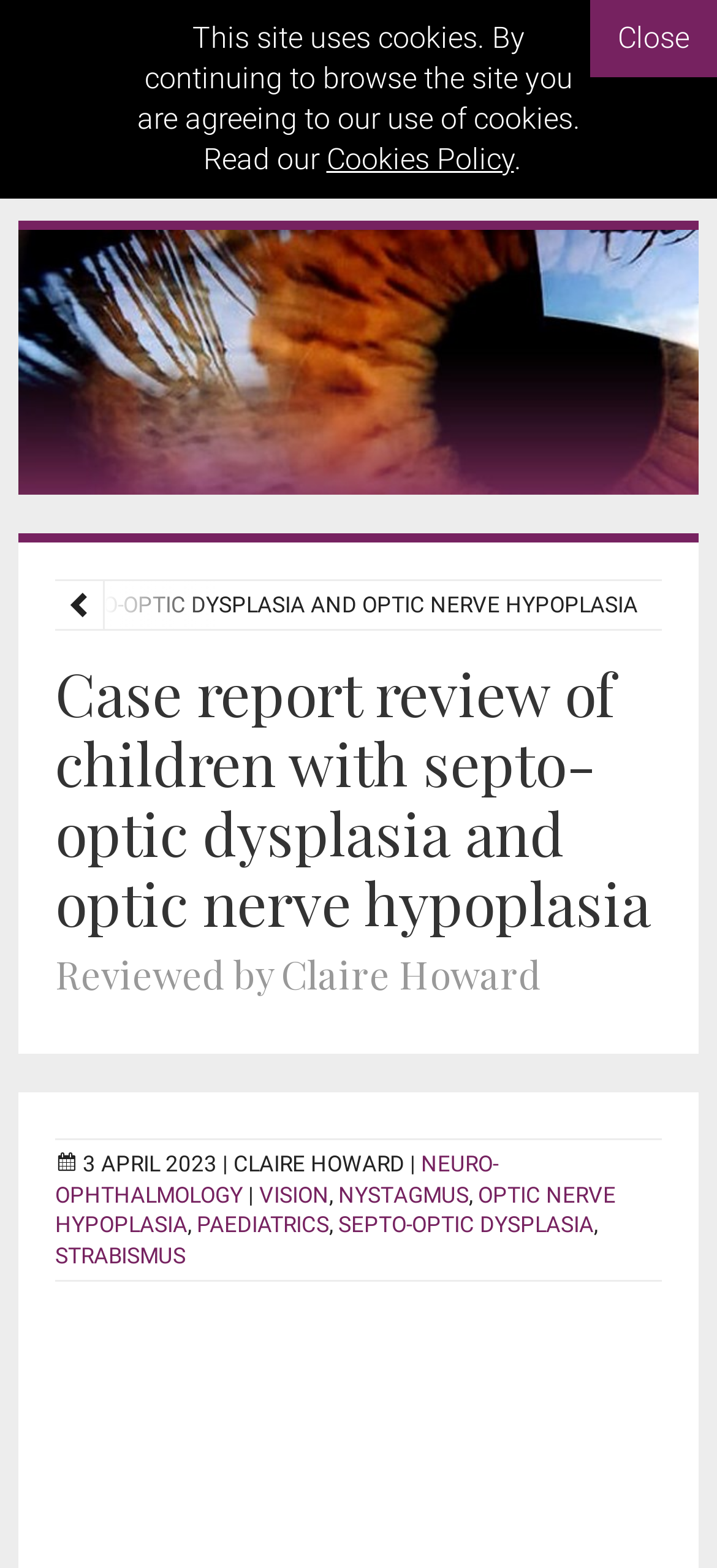What are the topics related to the article?
From the screenshot, supply a one-word or short-phrase answer.

Neuro-ophthalmology, Vision, Nystagmus, Optic Nerve Hypoplasia, Paediatrics, Septo-optic Dysplasia, Strabismus